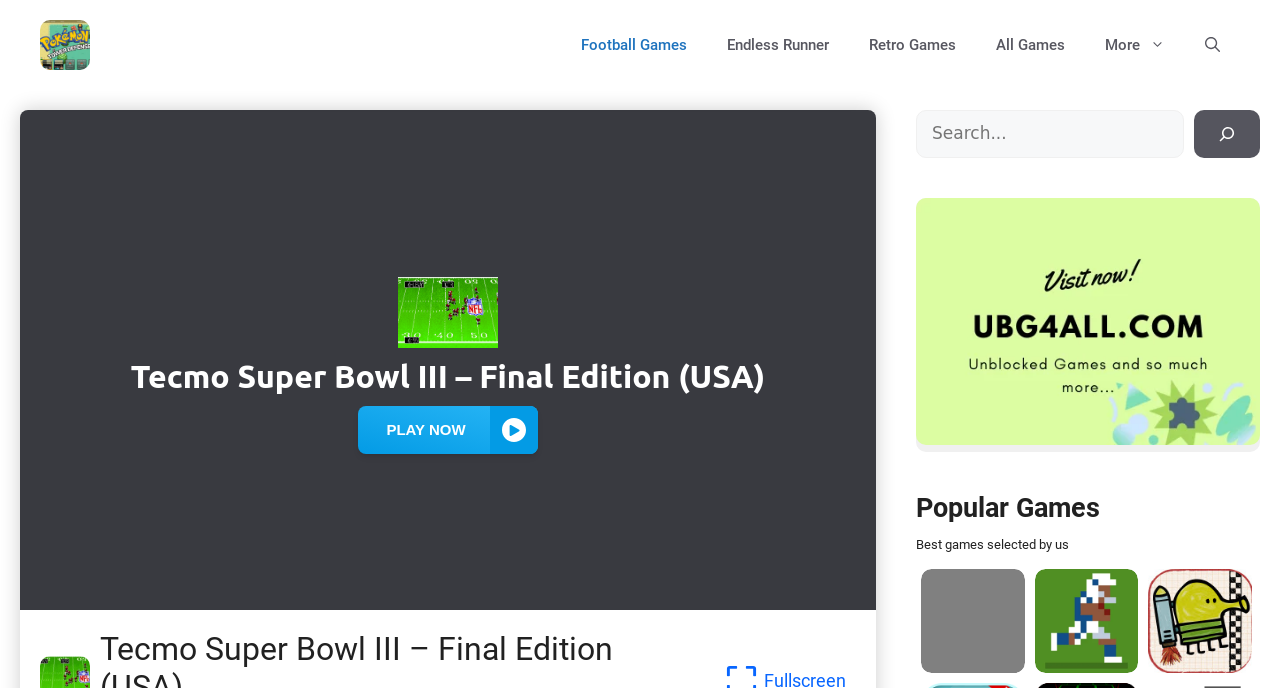Bounding box coordinates must be specified in the format (top-left x, top-left y, bottom-right x, bottom-right y). All values should be floating point numbers between 0 and 1. What are the bounding box coordinates of the UI element described as: Retro Bowl College

[0.812, 0.548, 0.869, 0.6]